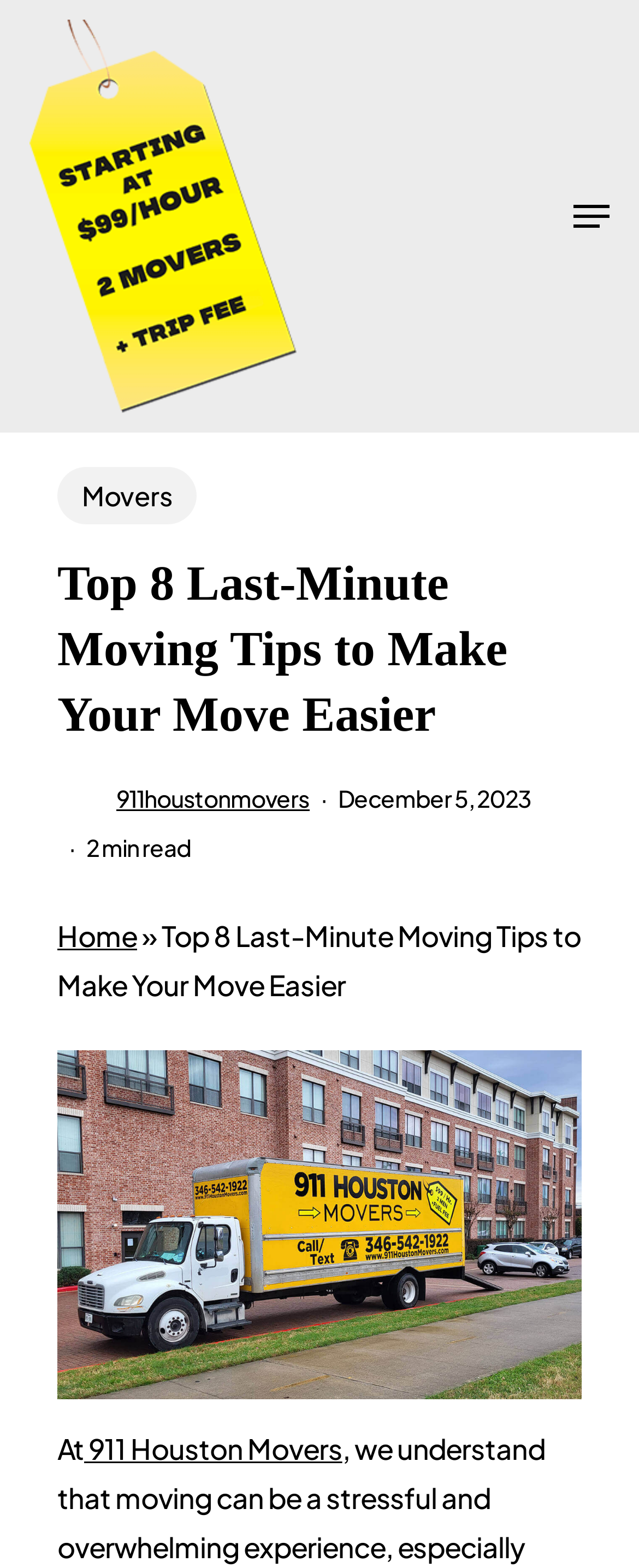Using the description: "Home", identify the bounding box of the corresponding UI element in the screenshot.

[0.09, 0.585, 0.214, 0.608]